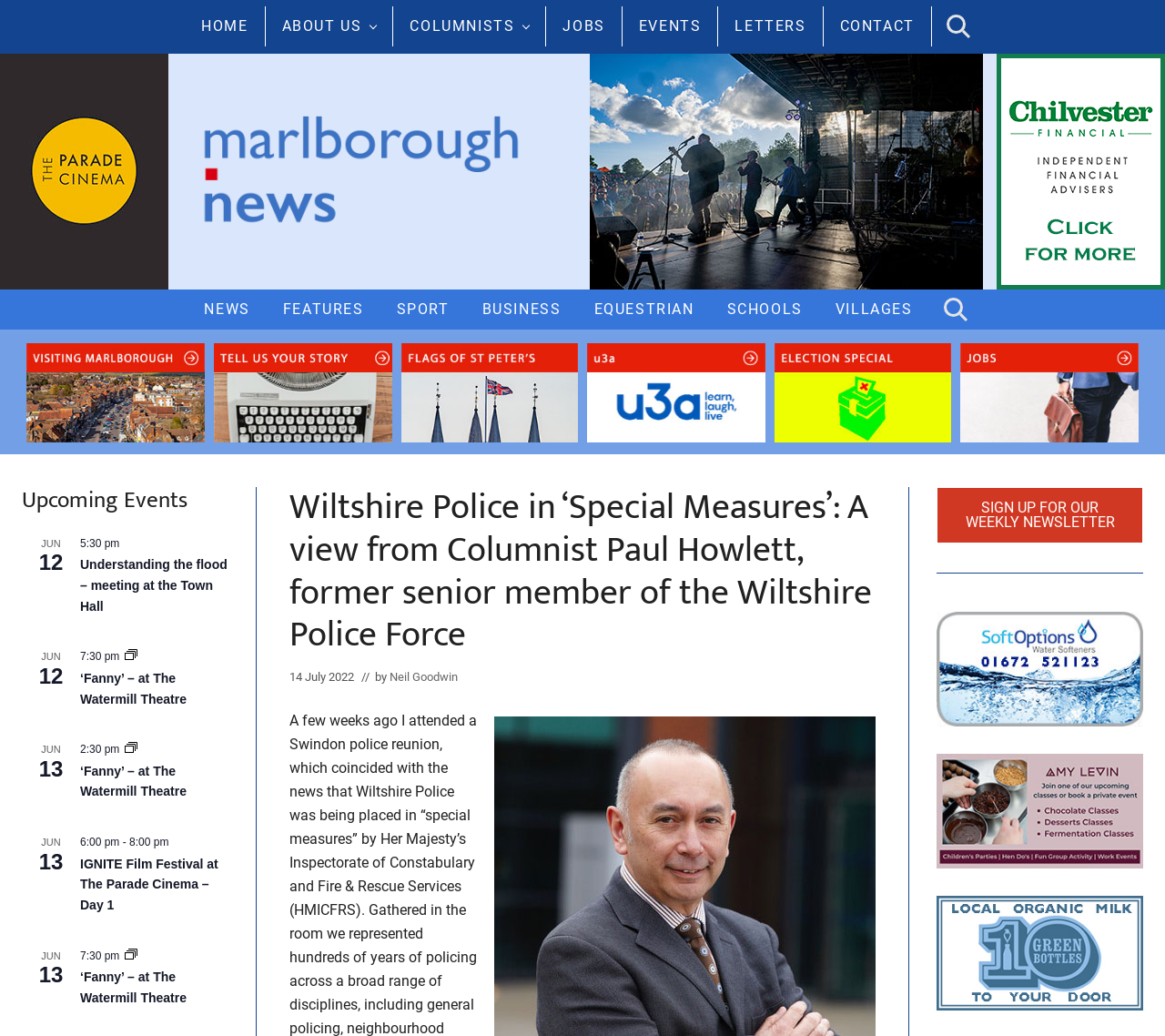Identify the bounding box coordinates for the element you need to click to achieve the following task: "Read the article 'Wiltshire Police in ‘Special Measures’: A view from Columnist Paul Howlett, former senior member of the Wiltshire Police Force'". The coordinates must be four float values ranging from 0 to 1, formatted as [left, top, right, bottom].

[0.248, 0.47, 0.752, 0.635]